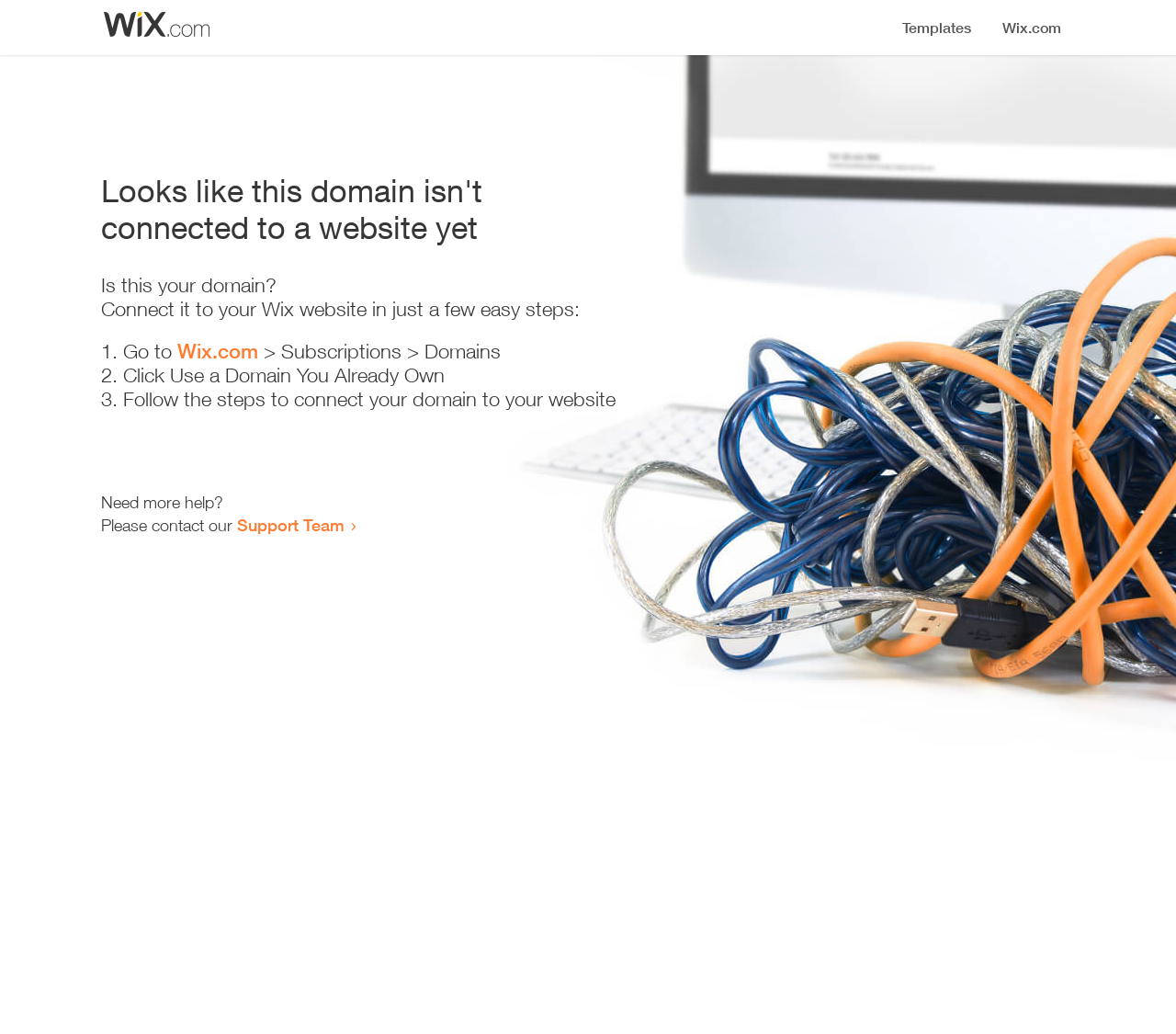Determine the bounding box for the UI element described here: "Support Team".

[0.202, 0.498, 0.293, 0.517]